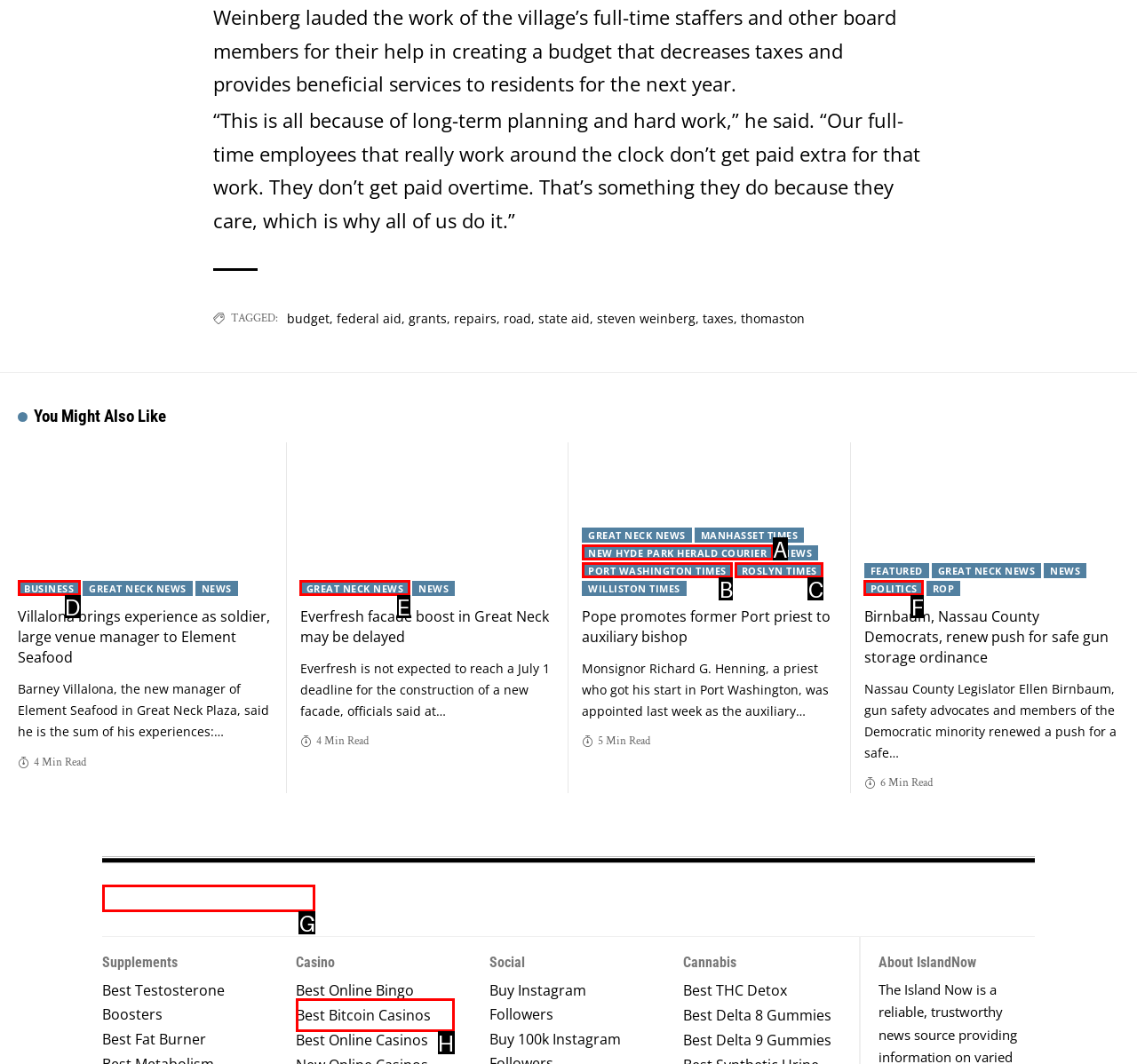Indicate which UI element needs to be clicked to fulfill the task: Visit the website 'The Island Now'
Answer with the letter of the chosen option from the available choices directly.

G